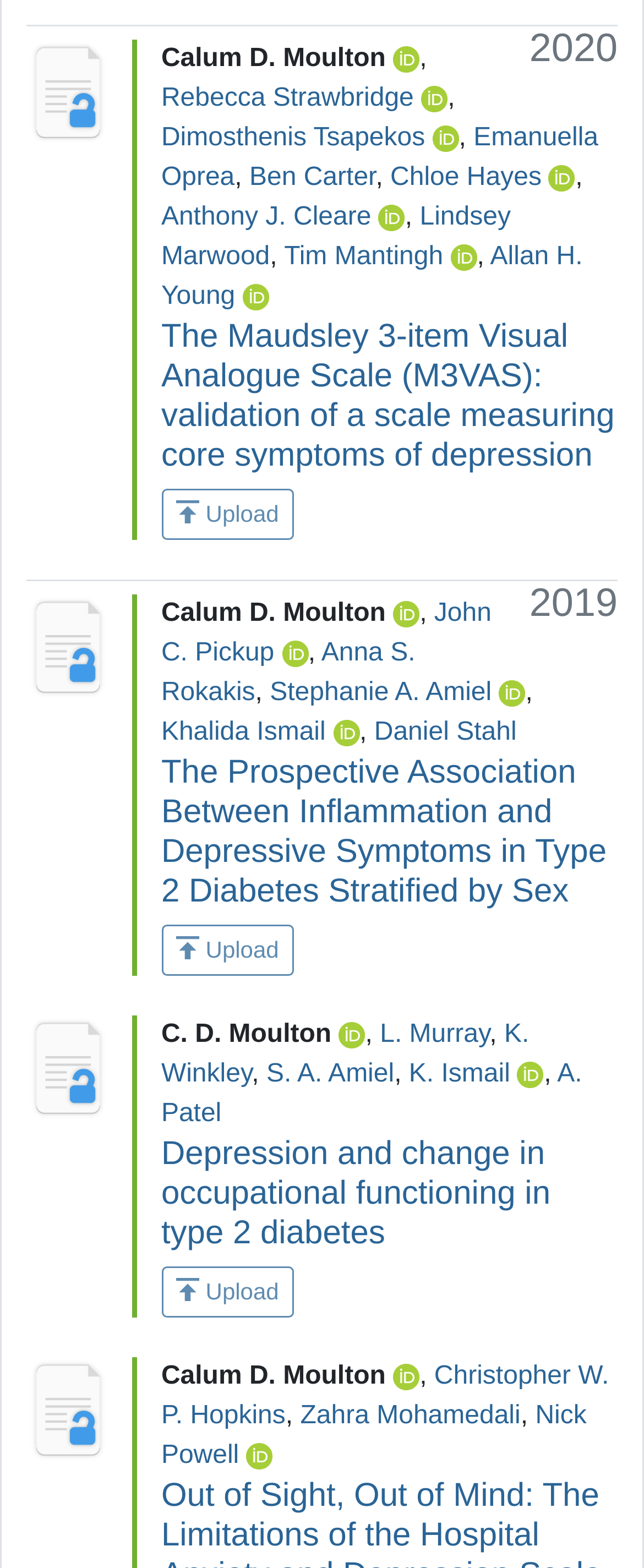Please provide the bounding box coordinates for the element that needs to be clicked to perform the instruction: "View the paper by Calum D. Moulton". The coordinates must consist of four float numbers between 0 and 1, formatted as [left, top, right, bottom].

[0.25, 0.028, 0.599, 0.046]